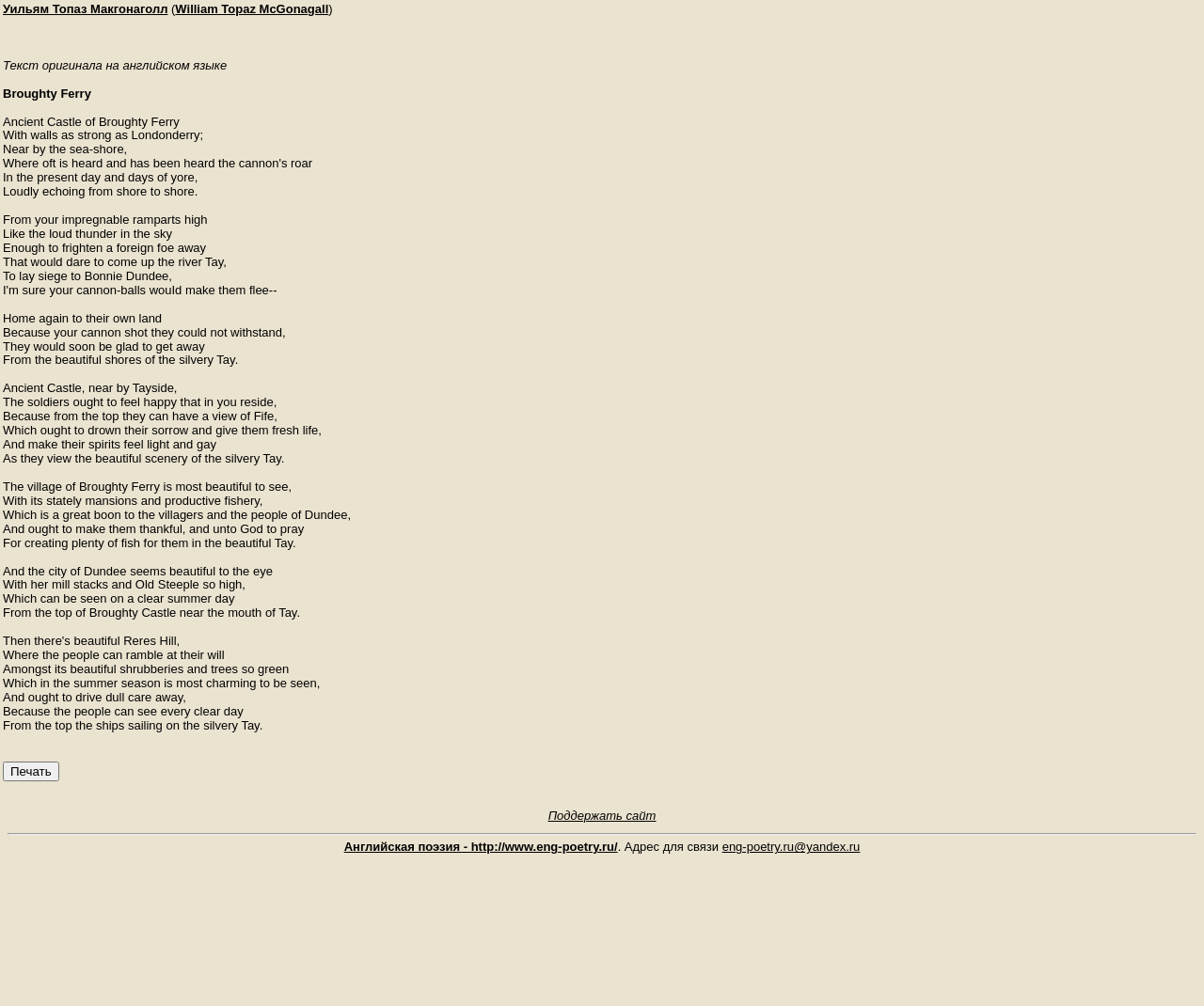Identify the bounding box for the UI element specified in this description: "Печать". The coordinates must be four float numbers between 0 and 1, formatted as [left, top, right, bottom].

[0.002, 0.757, 0.049, 0.776]